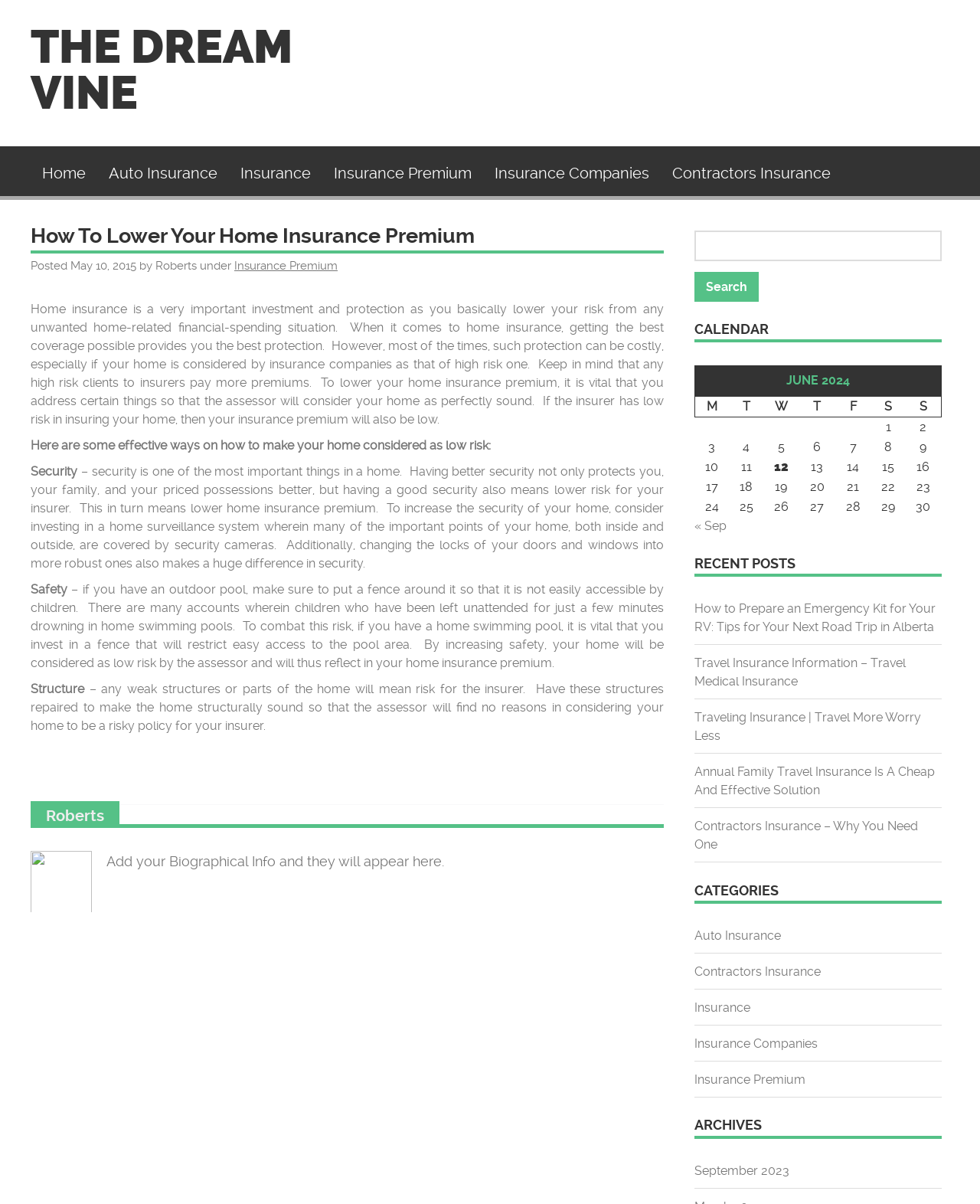Provide the bounding box coordinates for the area that should be clicked to complete the instruction: "Search for something".

[0.709, 0.191, 0.961, 0.25]